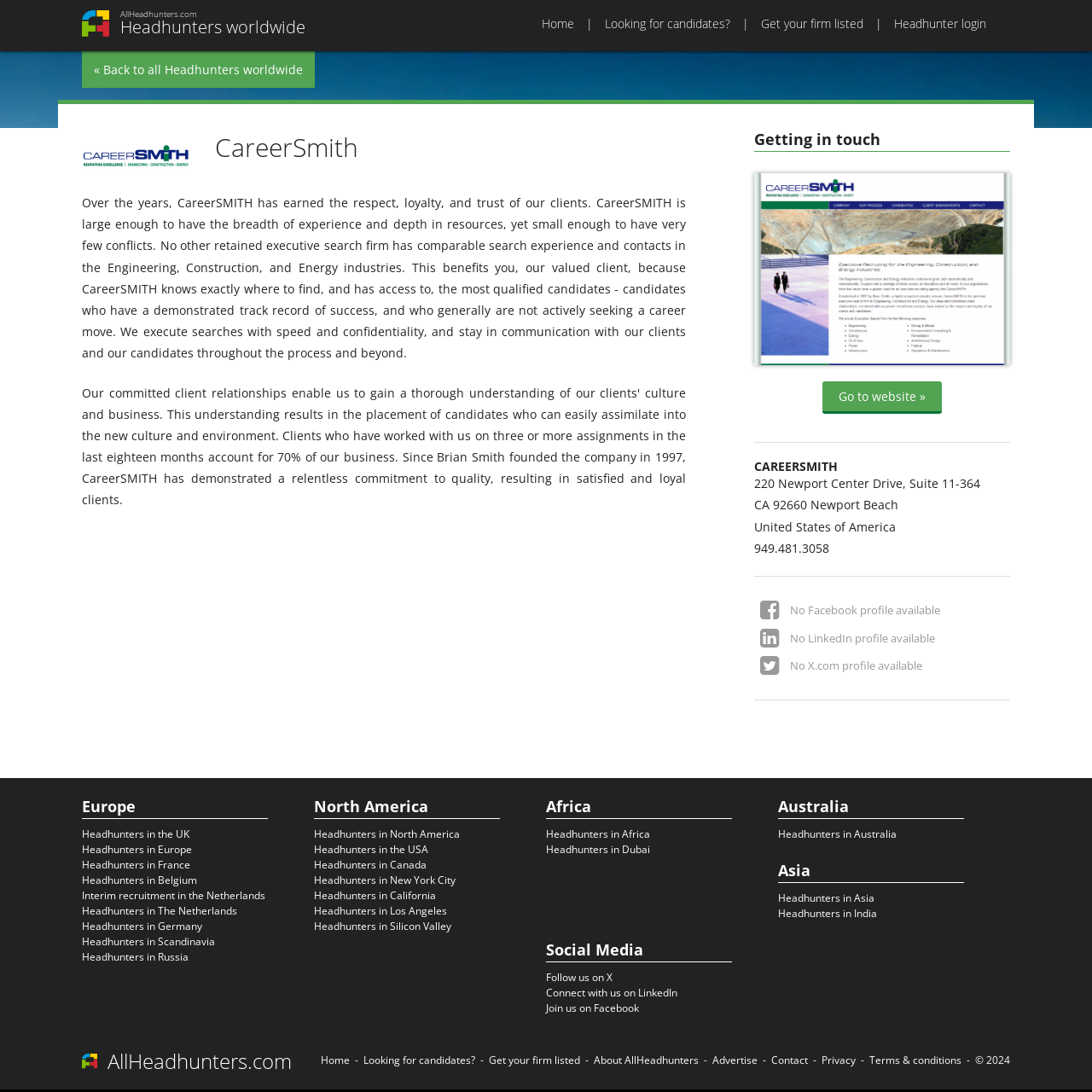Please find the bounding box coordinates of the element that needs to be clicked to perform the following instruction: "View 'Getting in touch'". The bounding box coordinates should be four float numbers between 0 and 1, represented as [left, top, right, bottom].

[0.691, 0.117, 0.925, 0.139]